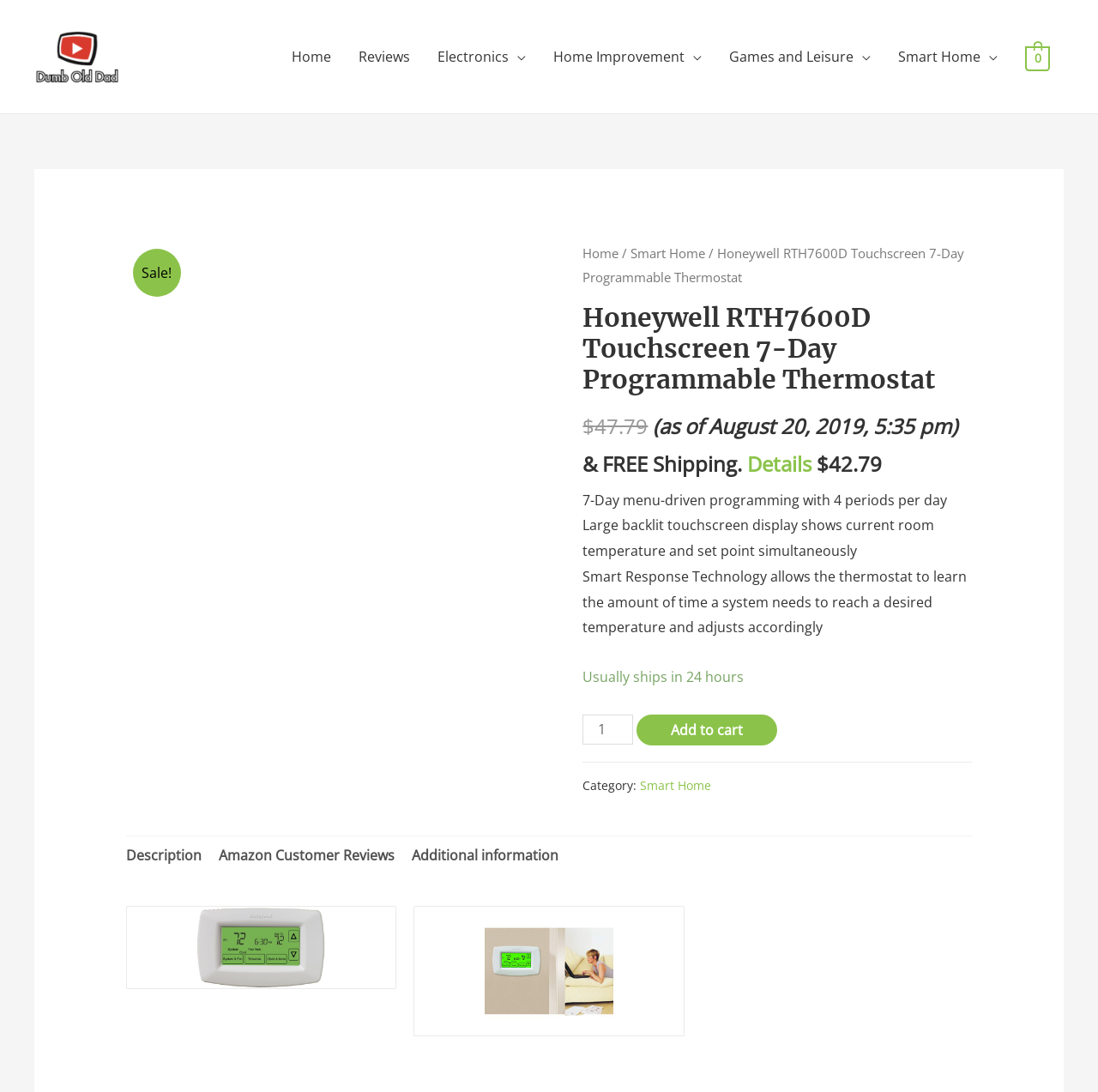Write a detailed summary of the webpage, including text, images, and layout.

This webpage is a product review page for the Honeywell RTH7600D Touchscreen 7-Day Programmable Thermostat. At the top, there is a logo and a navigation menu with links to different sections of the website, including Home, Reviews, Electronics, Home Improvement, Games and Leisure, and Smart Home. 

Below the navigation menu, there is a "Sale!" banner, followed by a large image of the thermostat. To the right of the image, there are two links: "Home" and "Smart Home", with a breadcrumb trail showing the current page's location. 

The main content of the page starts with a heading that displays the product name, followed by a price tag with a strike-through, indicating a discounted price. The current price is displayed next to it, along with a note on the price's validity. 

Below the price information, there are several paragraphs of text describing the product's features, including its 7-day menu-driven programming, large backlit touchscreen display, and Smart Response Technology. 

Further down the page, there is a section with a "Usually ships in 24 hours" notice, followed by a quantity selector and an "Add to cart" button. The product's category, "Smart Home", is displayed below, with a link to the category page. 

At the bottom of the page, there is a tab list with four tabs: "Description", "Amazon Customer Reviews", "Additional information", and another empty tab. Each tab has a link to its corresponding content. There are also two figures with links, likely displaying additional product images or information.